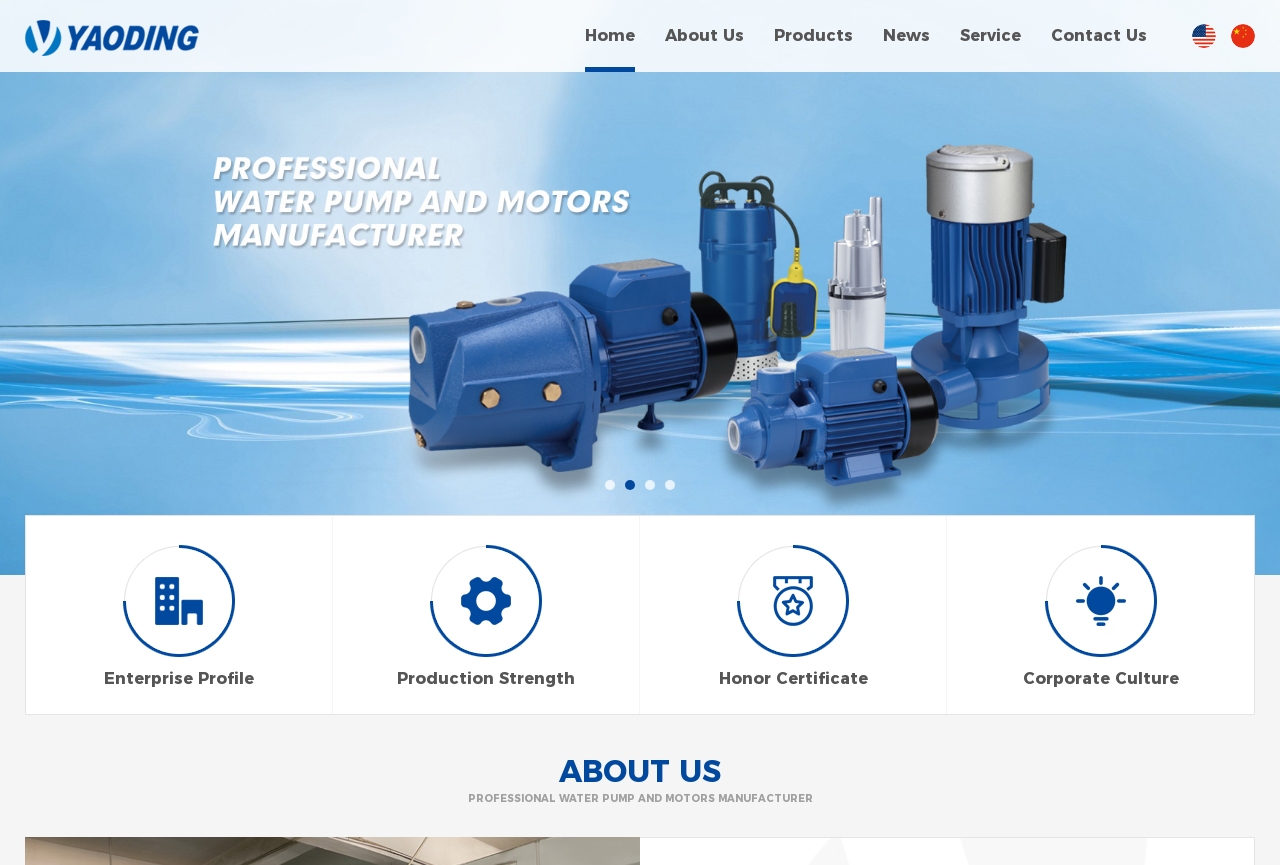Kindly determine the bounding box coordinates for the clickable area to achieve the given instruction: "read company dynamics".

[0.702, 0.095, 0.834, 0.123]